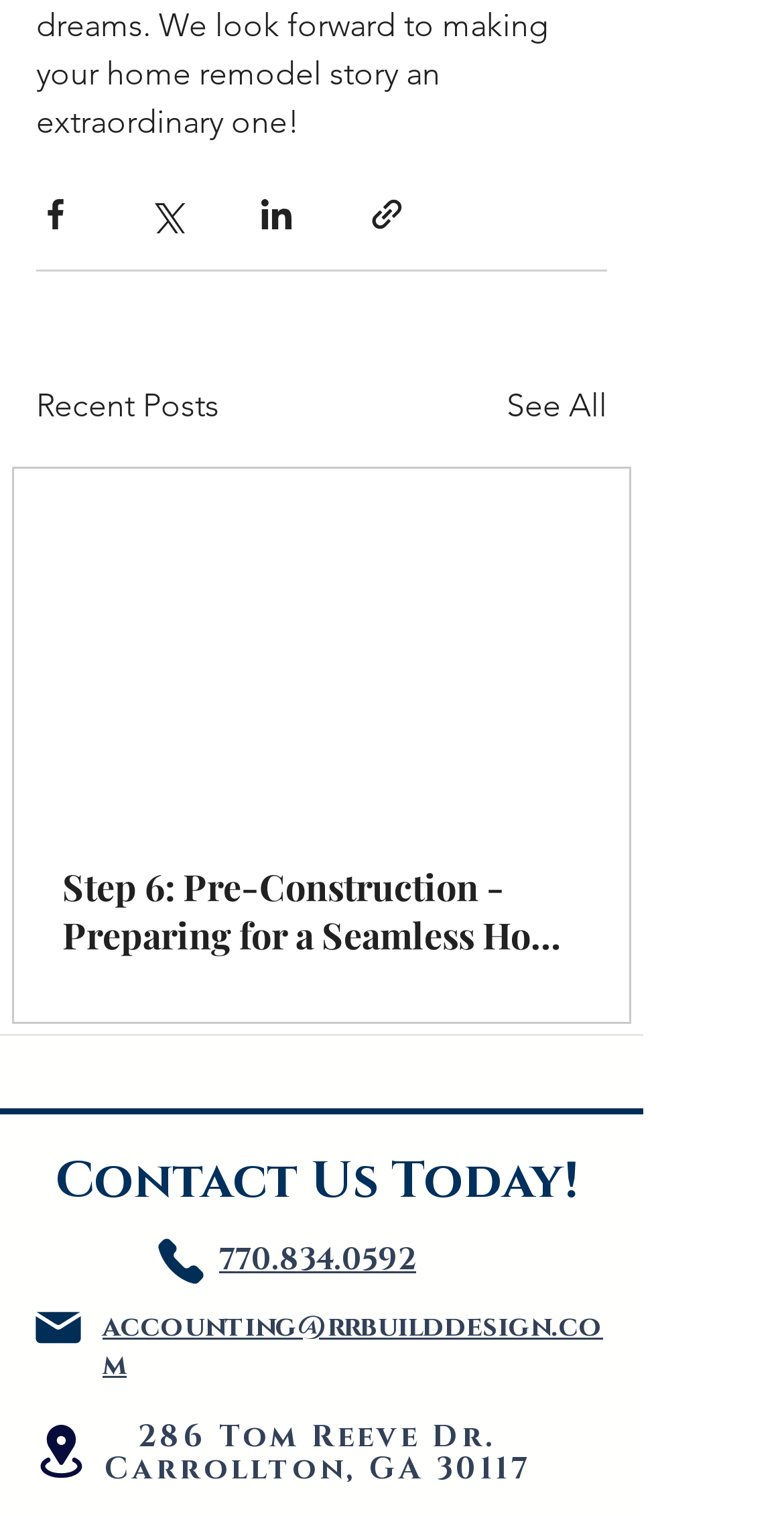Pinpoint the bounding box coordinates of the element you need to click to execute the following instruction: "Read the article". The bounding box should be represented by four float numbers between 0 and 1, in the format [left, top, right, bottom].

[0.018, 0.309, 0.803, 0.674]